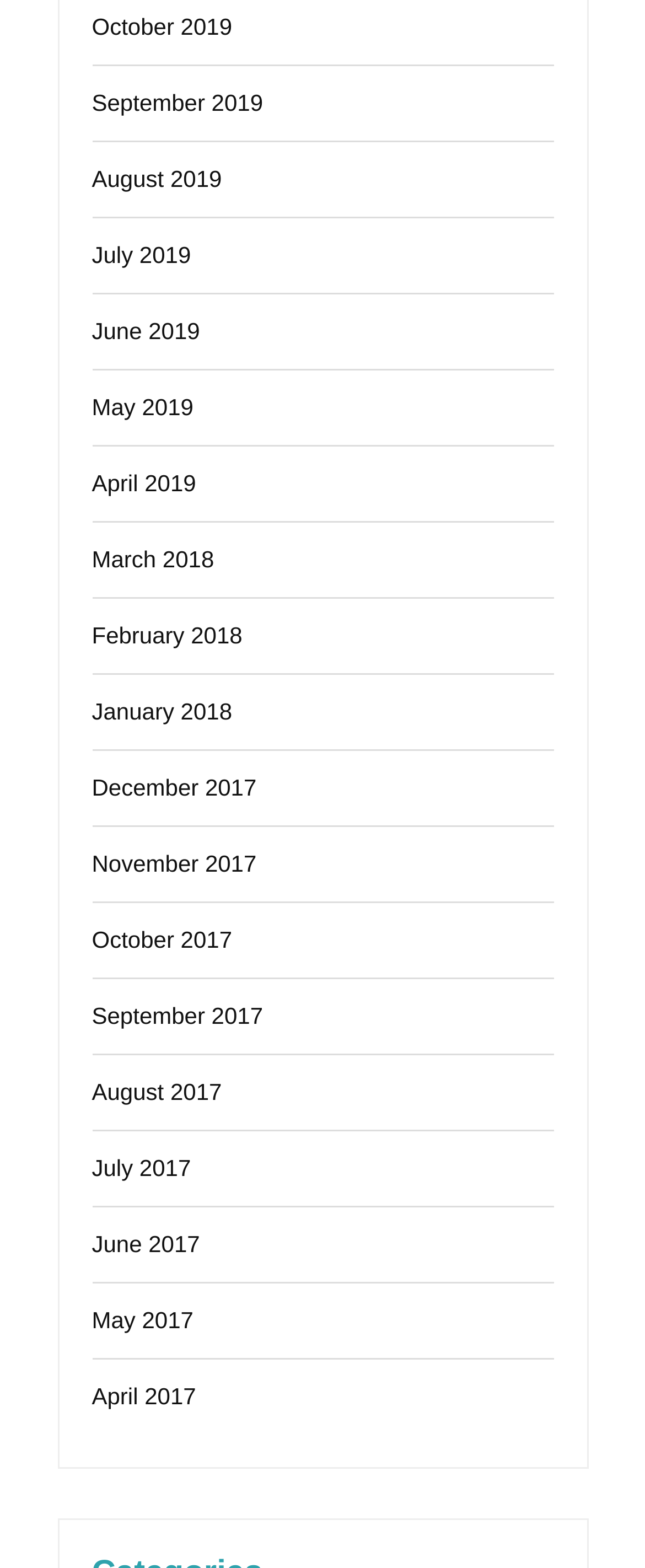Please answer the following question using a single word or phrase: 
What is the earliest month listed?

April 2017